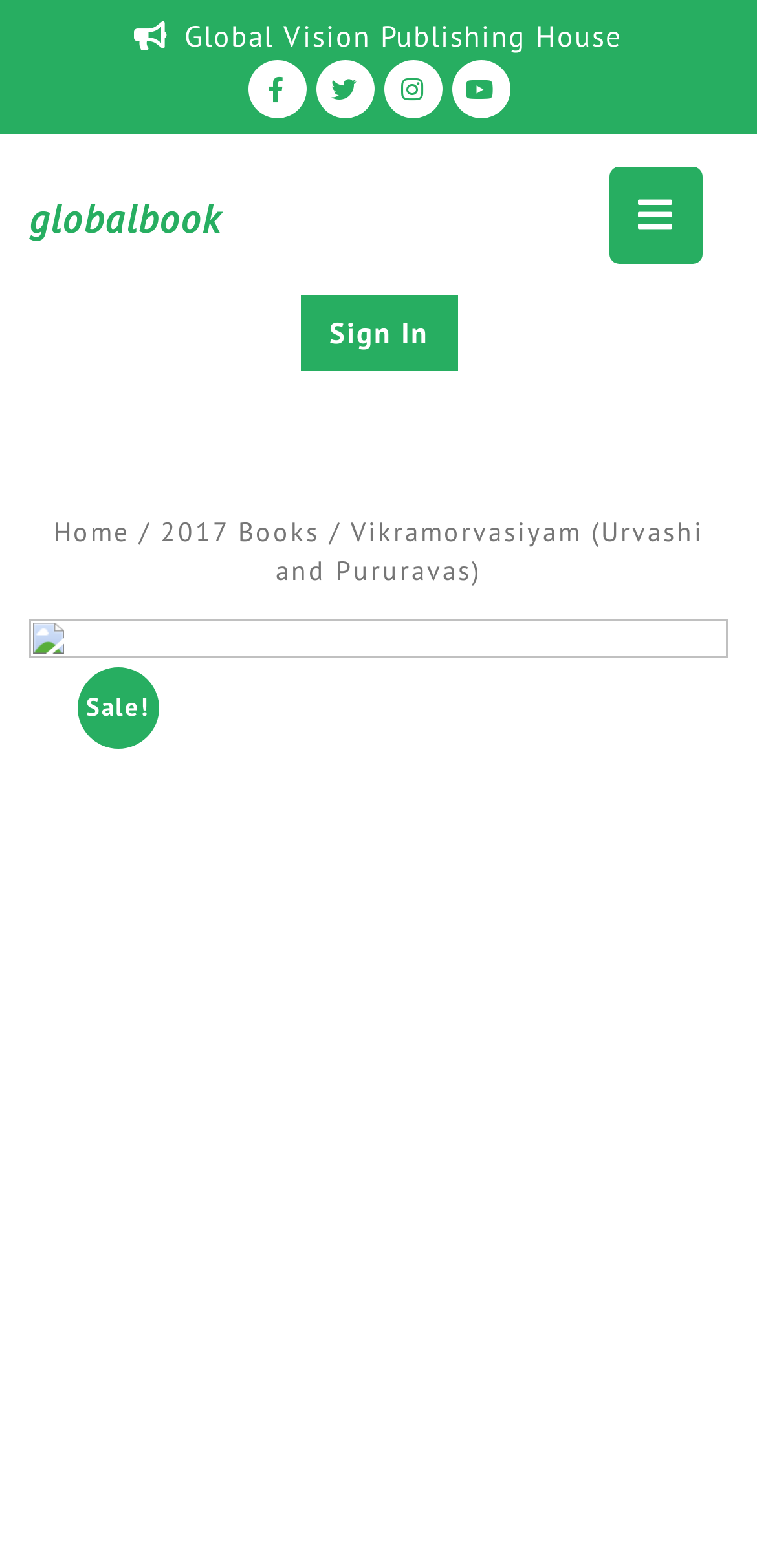Find the bounding box of the UI element described as follows: "Home".

[0.071, 0.328, 0.171, 0.35]